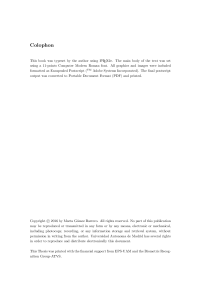Give a detailed account of the visual elements in the image.

The image presents the colophon page from the thesis "Improving Security and Privacy in Biometric Systems" authored by Marta Gomez-Barrero. The colophon provides important publication details, including a statement that the text was typed using LaTeX and the final output was formatted to Portable Document Format (PDF). It also includes copyright information dated 2016, noting that the work is published with the financial support of EURASIP and the benefit of the organization. The page is predominantly white with text formatted in a clear and legible manner, conveying essential bibliographic and publication details in a scholarly context.